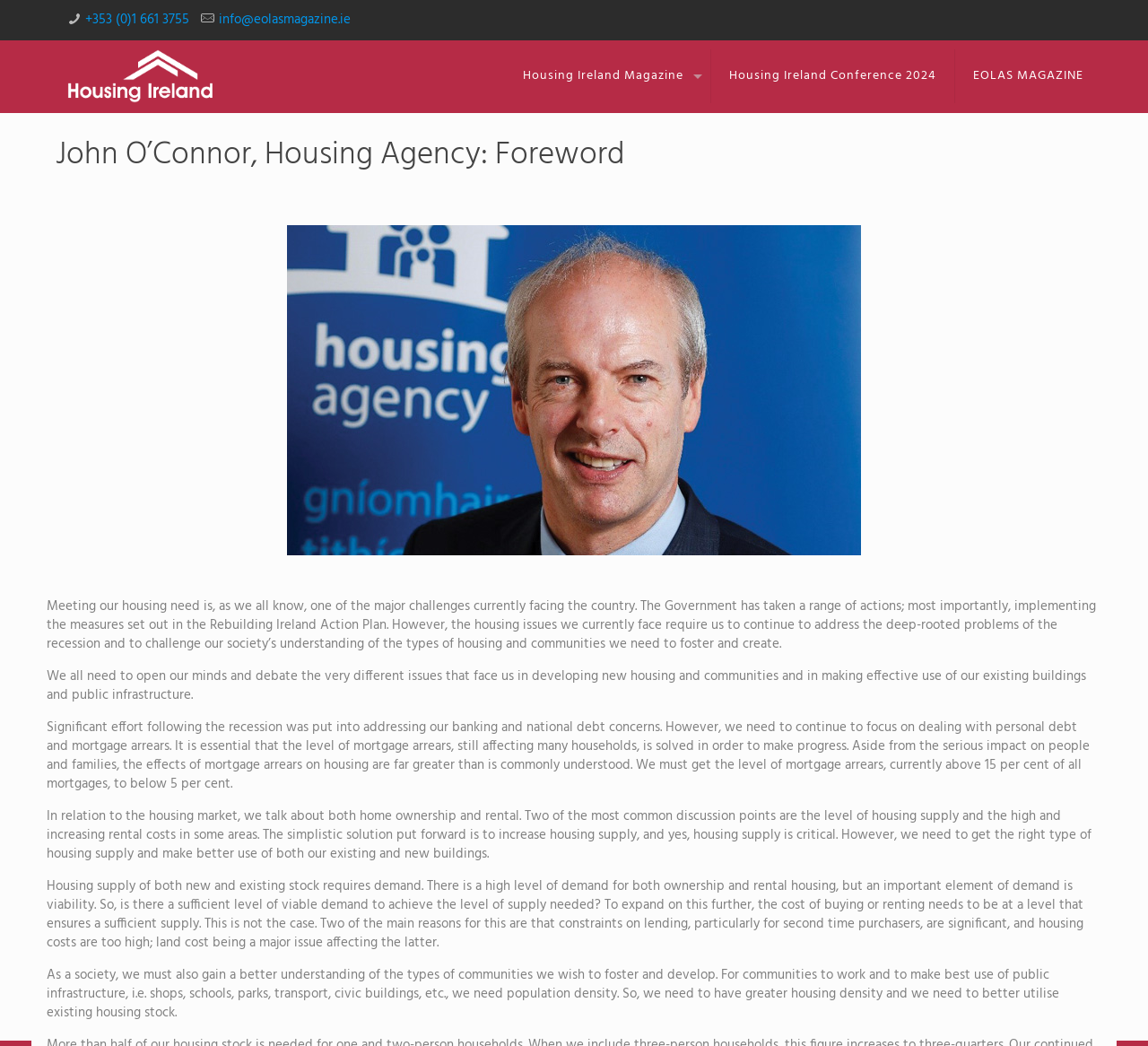What is necessary for housing supply?
Please provide a detailed answer to the question.

I found a paragraph on the webpage that discusses the importance of housing supply and demand. The text states that viable demand is necessary to achieve the required level of housing supply.